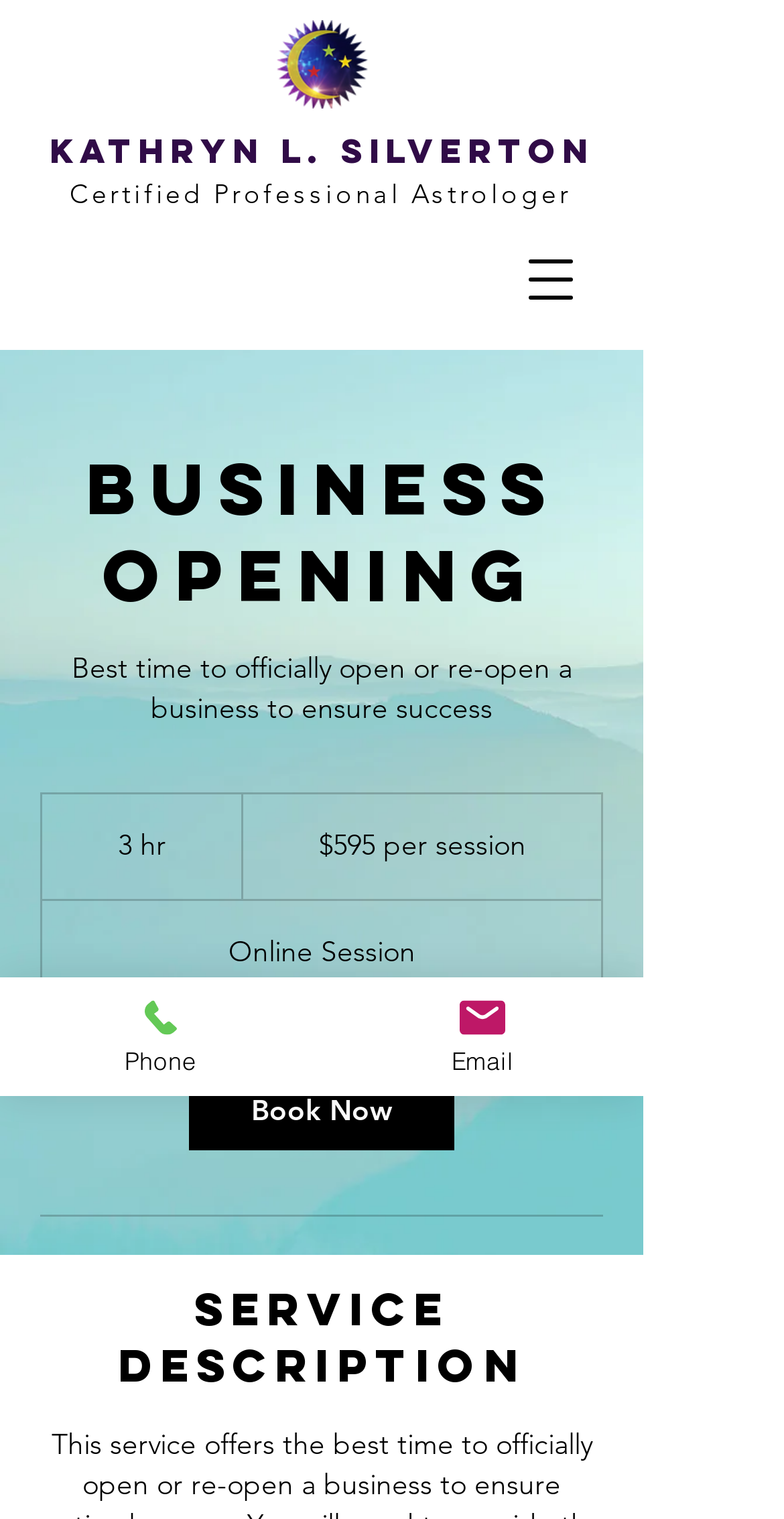What is the duration of a session?
Look at the webpage screenshot and answer the question with a detailed explanation.

I found the answer by looking at the section that describes the service. It mentions '3 hours' which indicates the duration of a session.